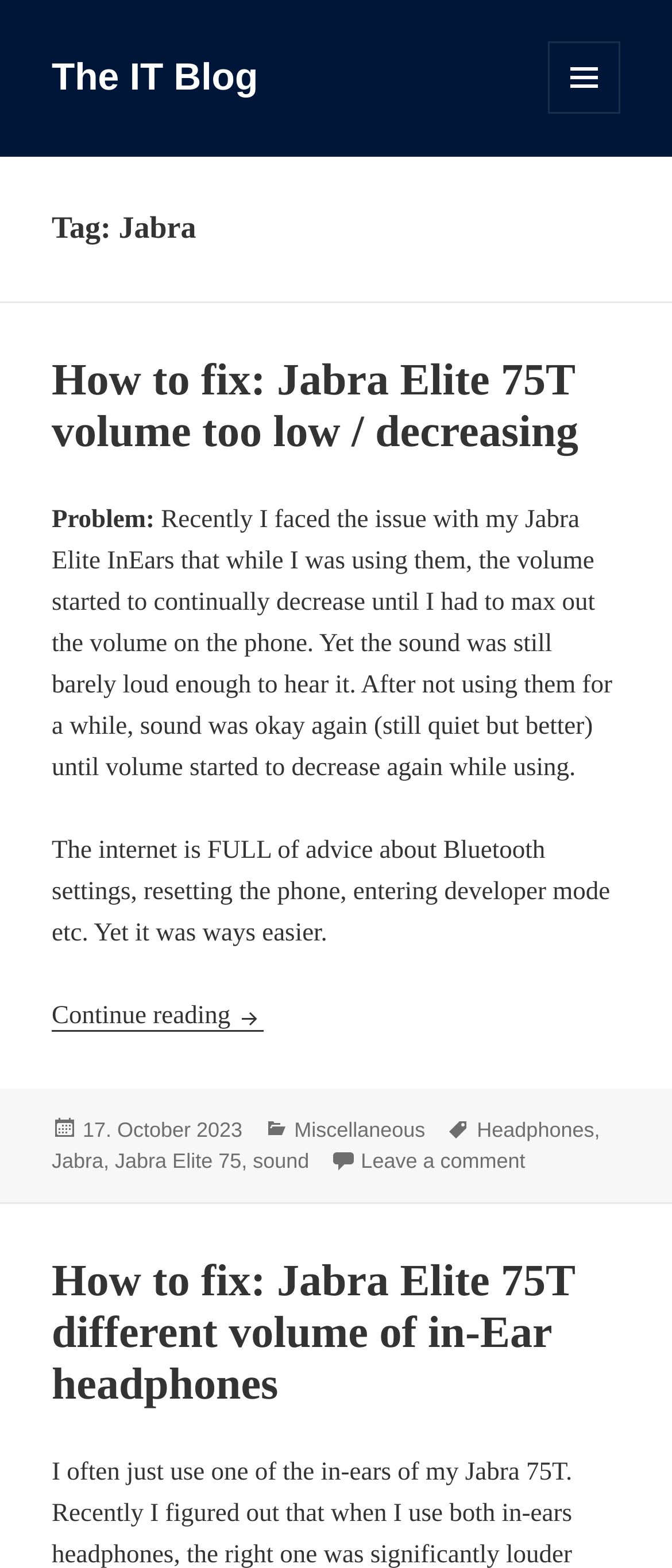Reply to the question below using a single word or brief phrase:
What is the topic of the second article?

Jabra Elite 75T different volume